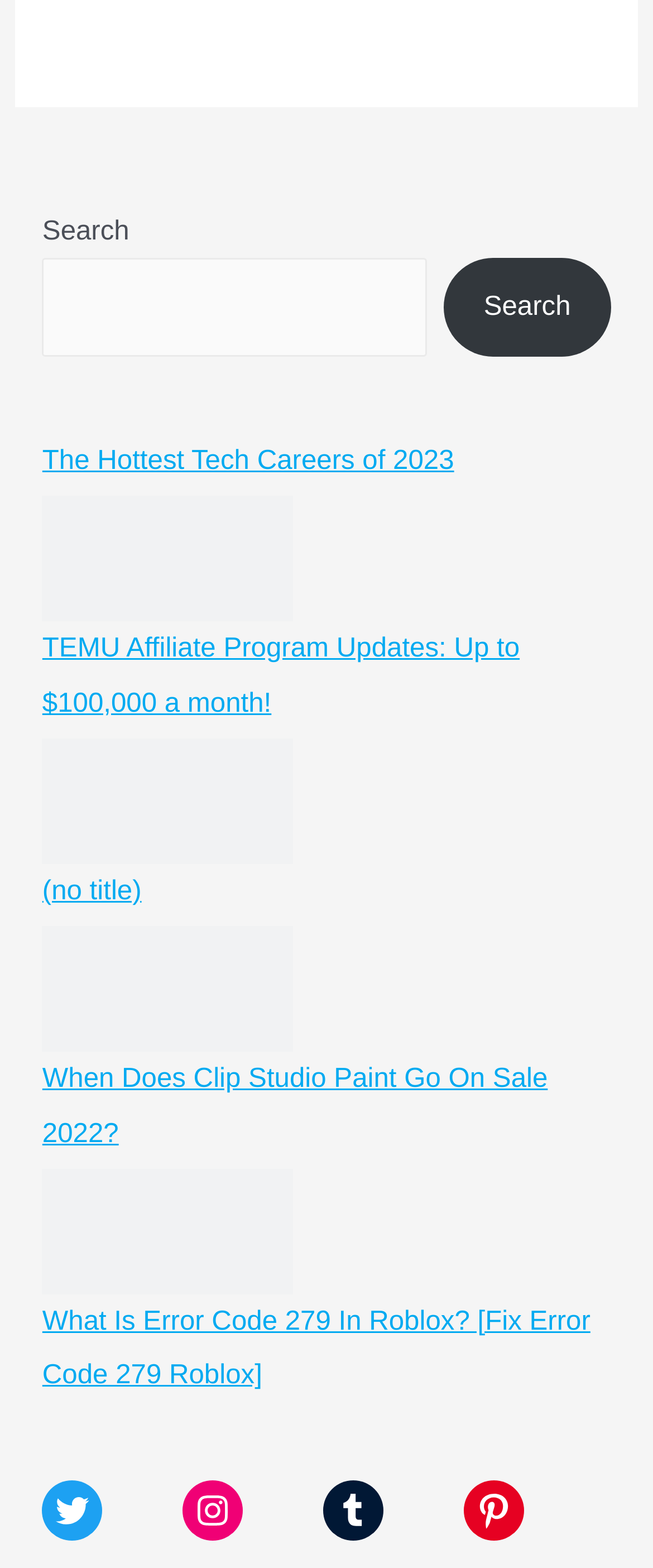Please find the bounding box coordinates in the format (top-left x, top-left y, bottom-right x, bottom-right y) for the given element description. Ensure the coordinates are floating point numbers between 0 and 1. Description: aria-label="(no title)"

[0.065, 0.471, 0.449, 0.551]